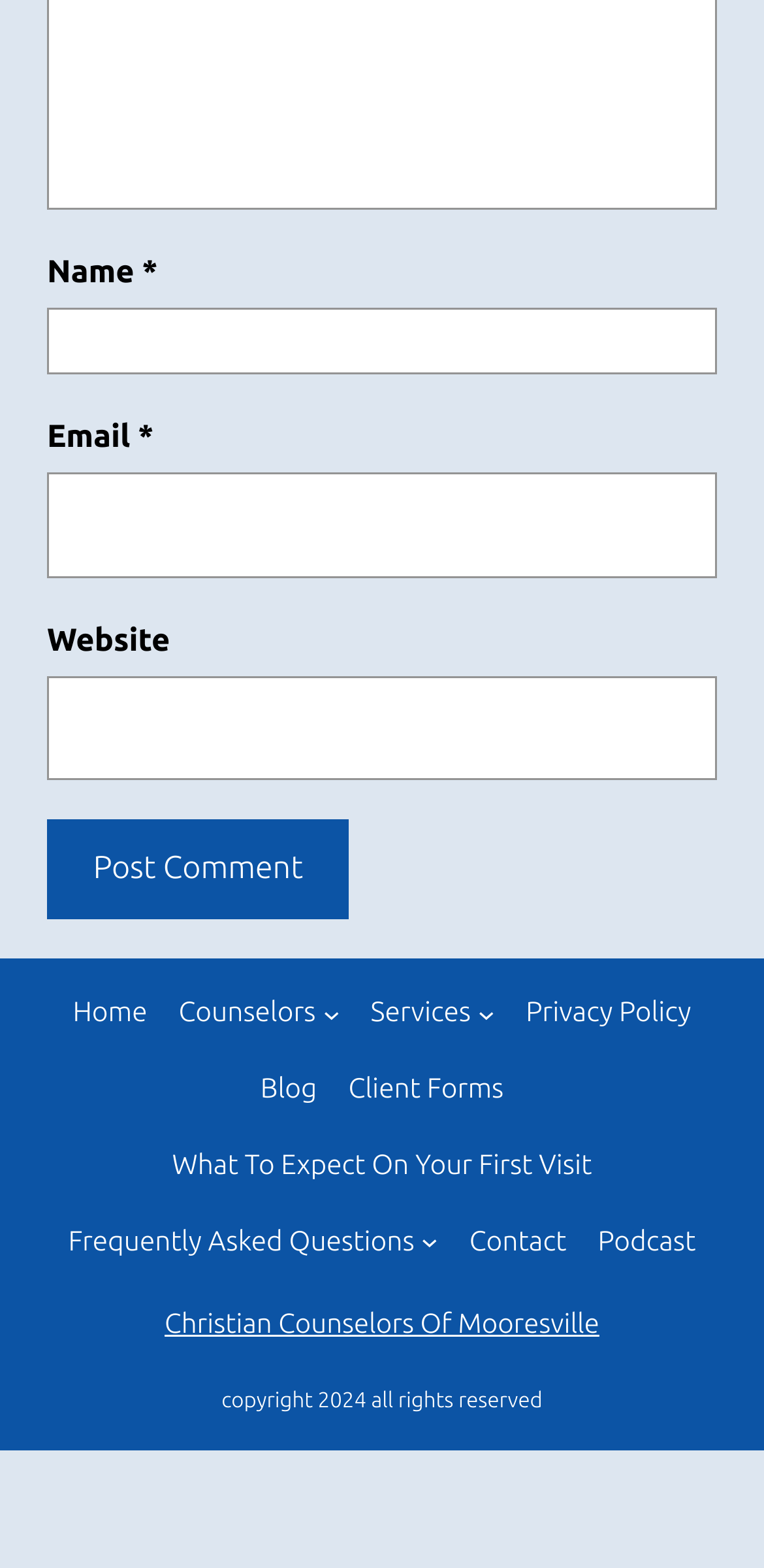Using the element description parent_node: Email * aria-describedby="email-notes" name="email", predict the bounding box coordinates for the UI element. Provide the coordinates in (top-left x, top-left y, bottom-right x, bottom-right y) format with values ranging from 0 to 1.

[0.062, 0.302, 0.938, 0.368]